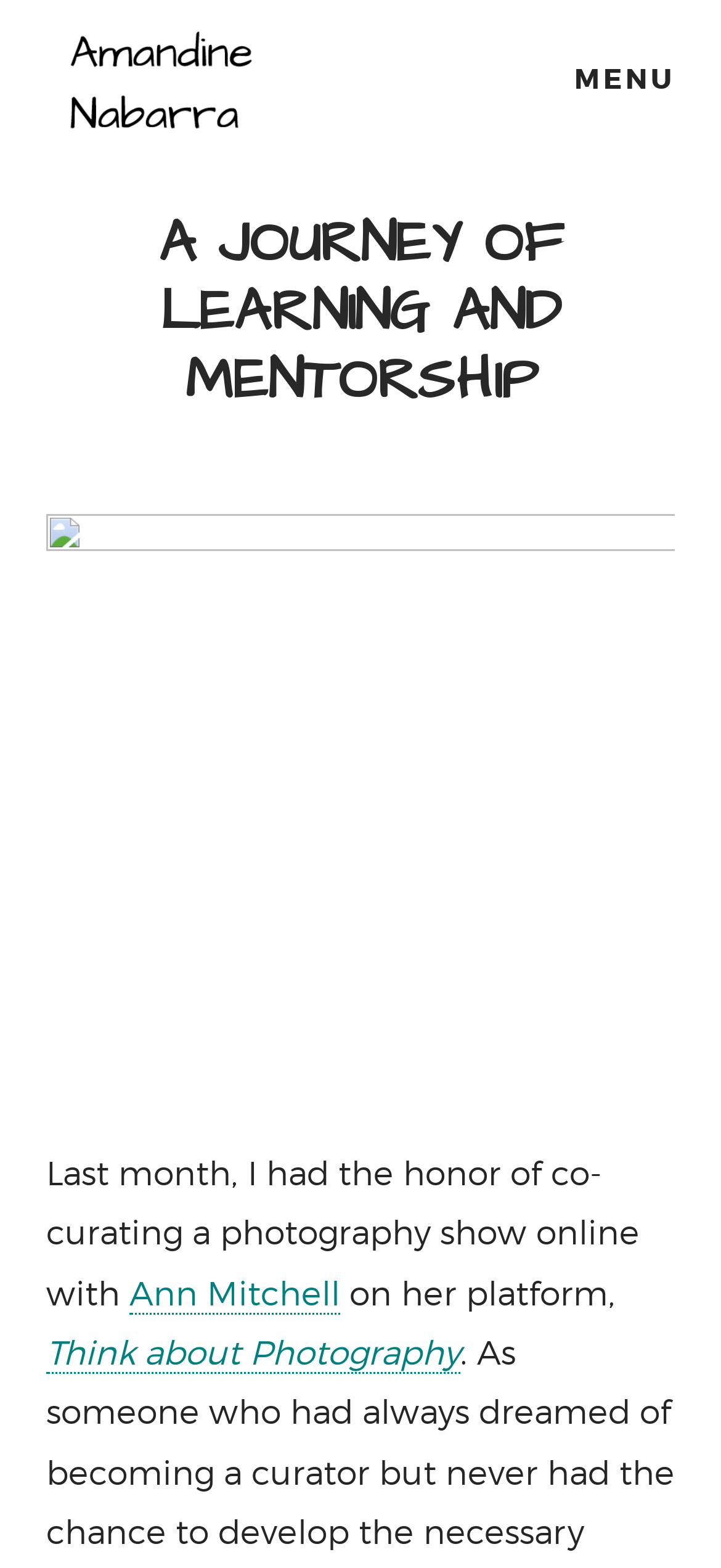Please identify the bounding box coordinates of the clickable area that will fulfill the following instruction: "Follow Amandine Nabarra on FACEBOOK". The coordinates should be in the format of four float numbers between 0 and 1, i.e., [left, top, right, bottom].

[0.355, 0.805, 0.496, 0.858]